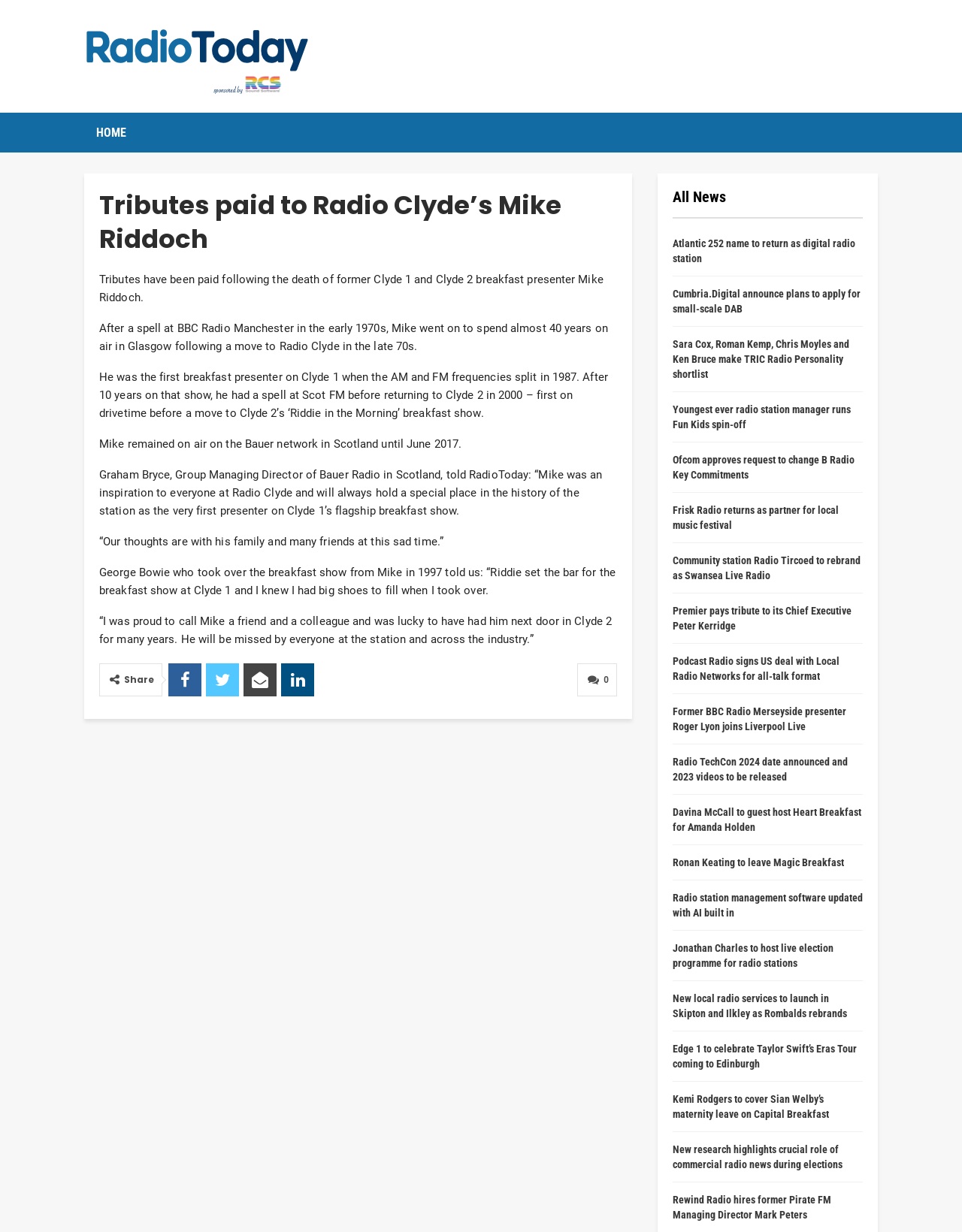How many years did Mike spend on air in Glasgow?
Please give a well-detailed answer to the question.

The answer can be found in the paragraph 'After a spell at BBC Radio Manchester in the early 1970s, Mike went on to spend almost 40 years on air in Glasgow following a move to Radio Clyde in the late 70s.'